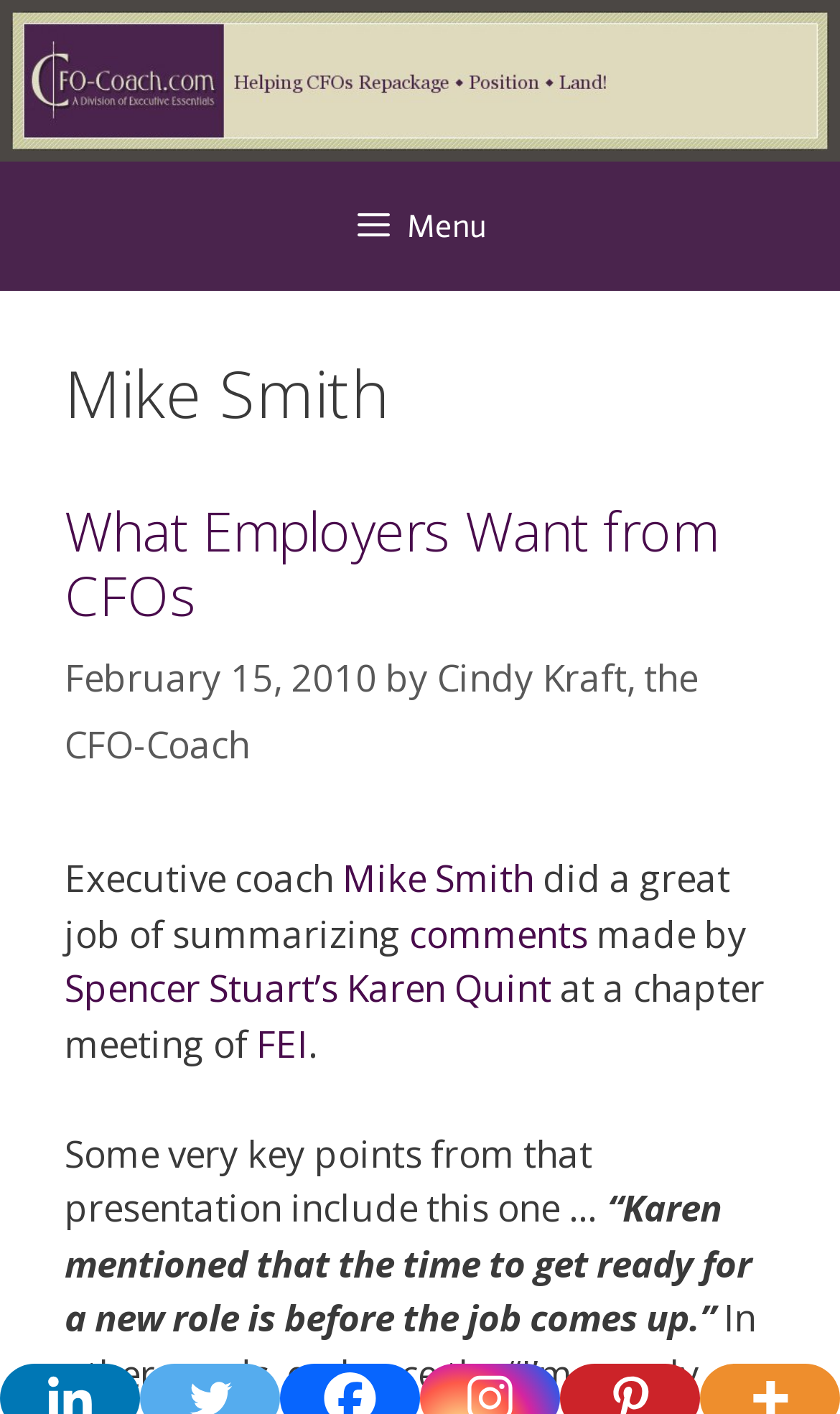Give a succinct answer to this question in a single word or phrase: 
What is the title of the article?

What Employers Want from CFOs